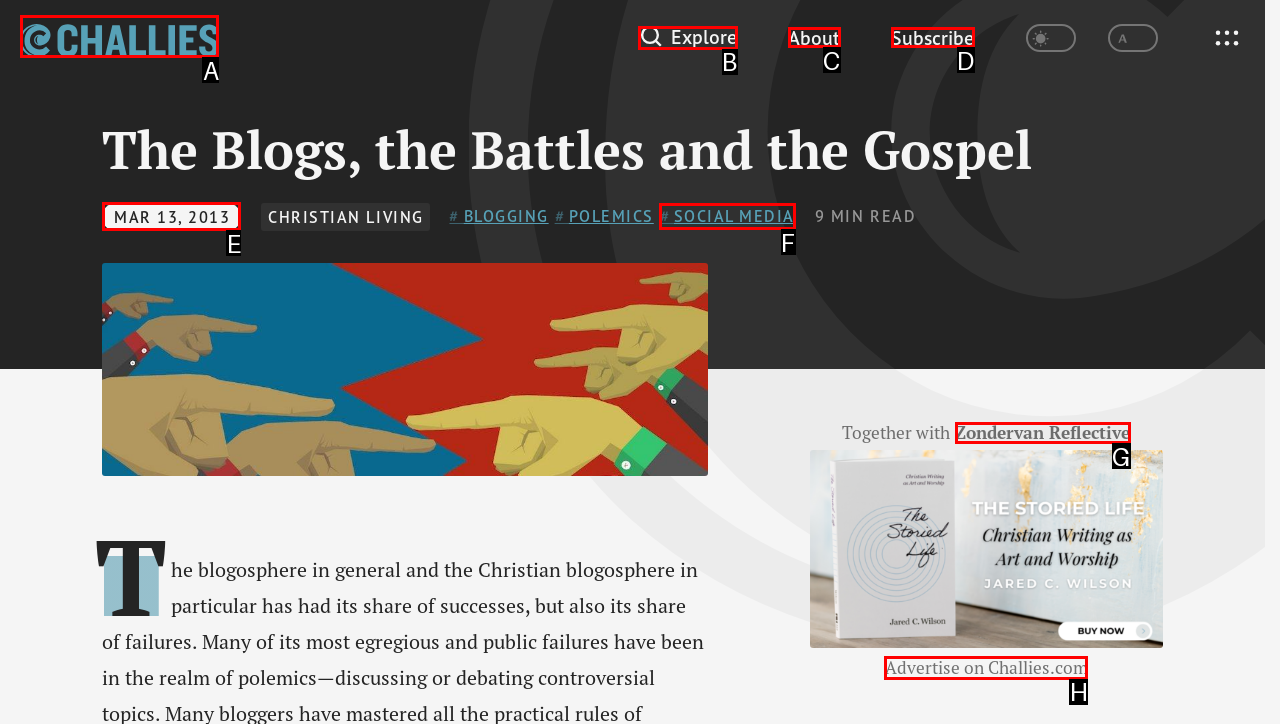Indicate which UI element needs to be clicked to fulfill the task: Click the Challies logo
Answer with the letter of the chosen option from the available choices directly.

A